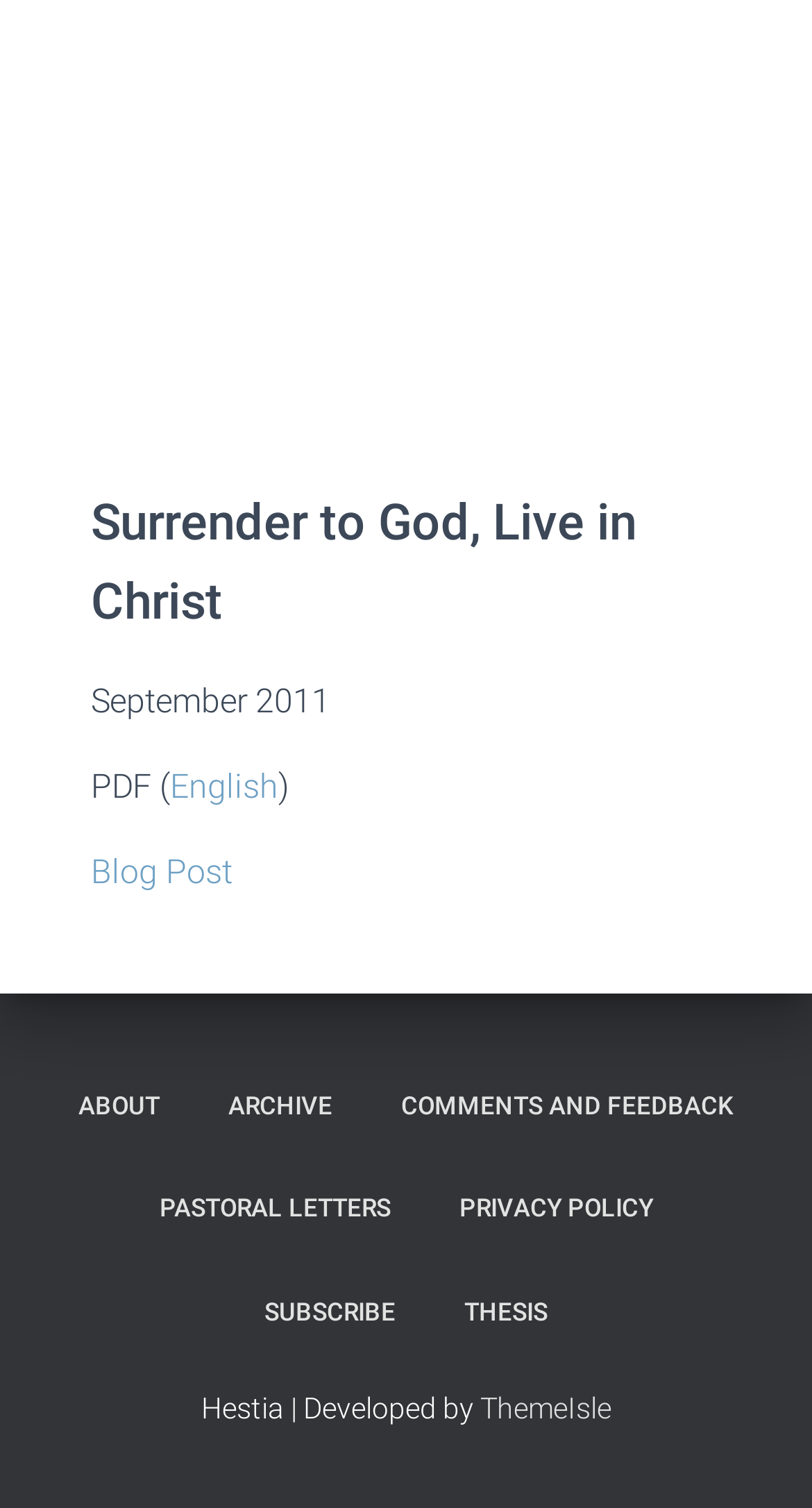Determine the bounding box coordinates of the clickable region to follow the instruction: "visit the about page".

[0.058, 0.7, 0.235, 0.768]